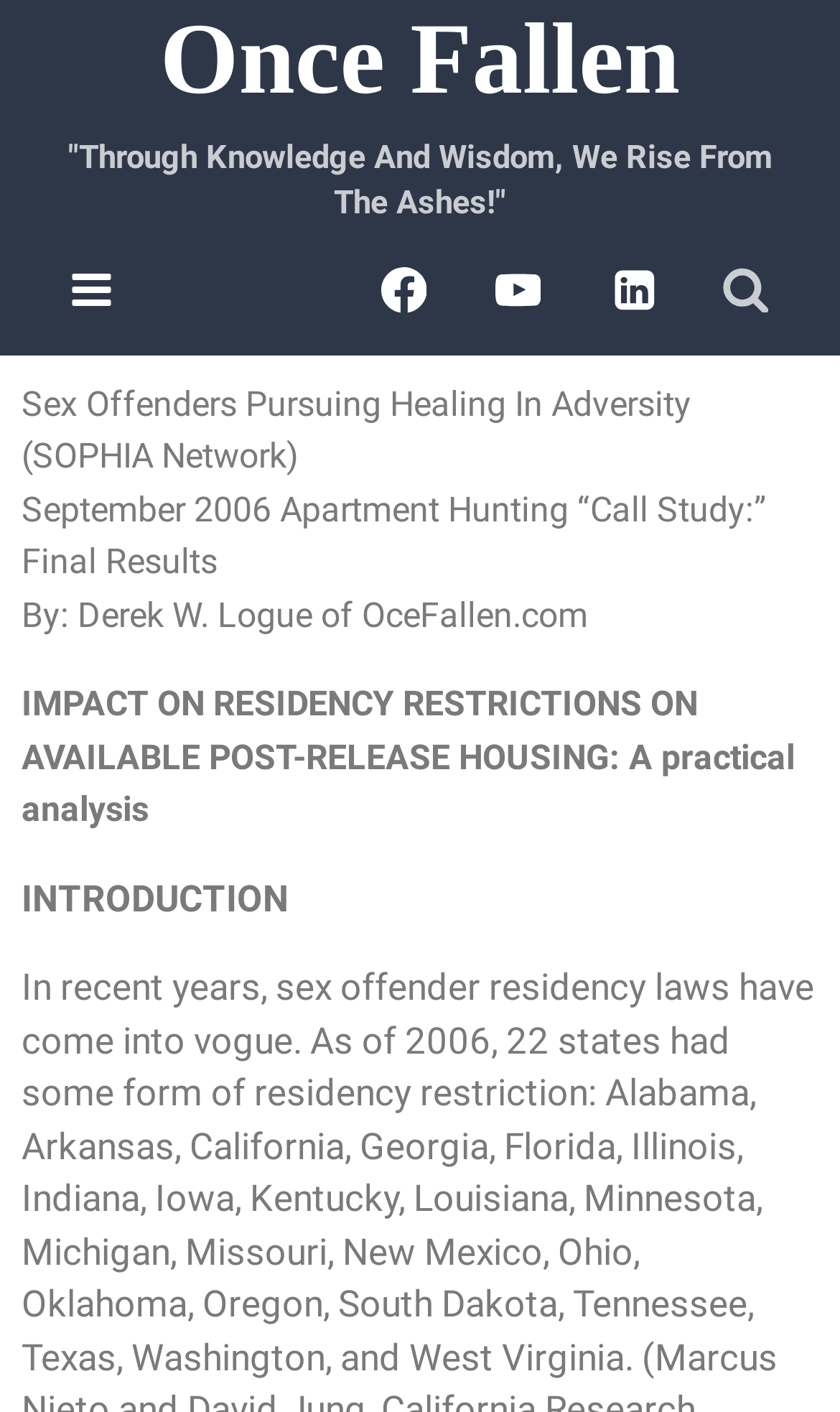Bounding box coordinates are to be given in the format (top-left x, top-left y, bottom-right x, bottom-right y). All values must be floating point numbers between 0 and 1. Provide the bounding box coordinate for the UI element described as: Facebook

[0.425, 0.174, 0.534, 0.238]